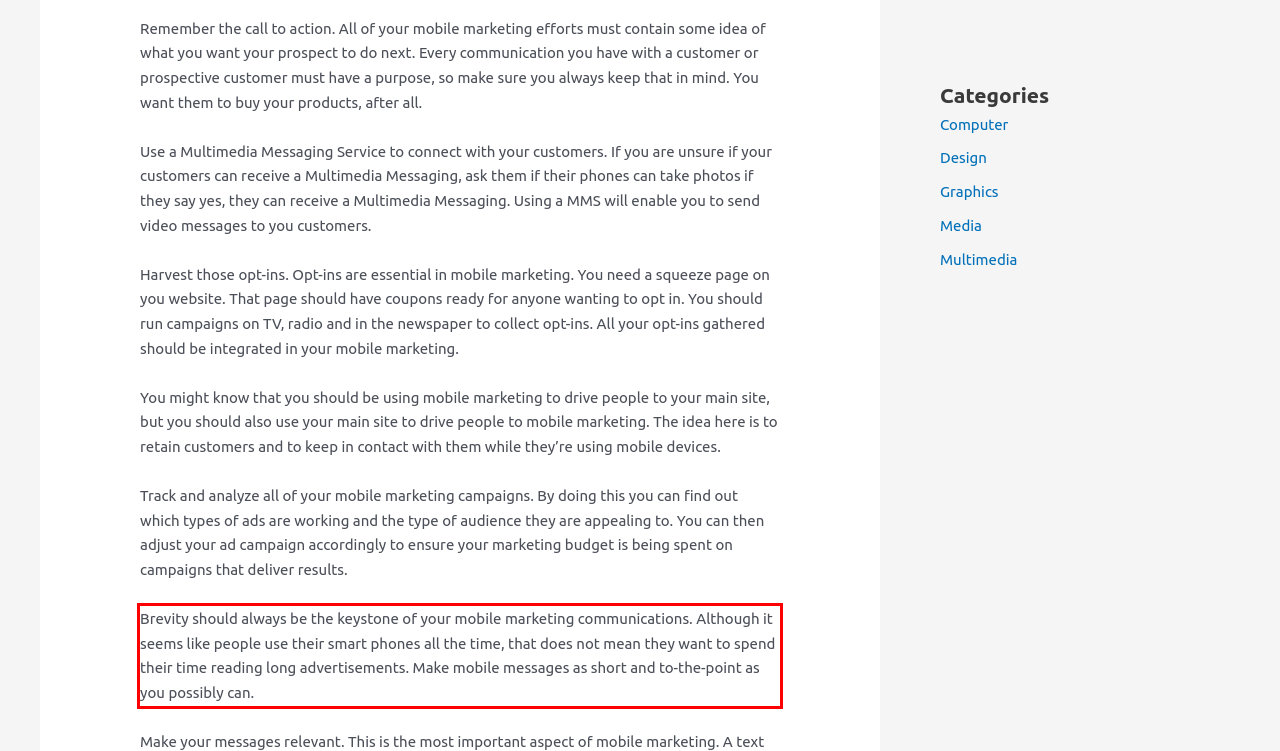From the given screenshot of a webpage, identify the red bounding box and extract the text content within it.

Brevity should always be the keystone of your mobile marketing communications. Although it seems like people use their smart phones all the time, that does not mean they want to spend their time reading long advertisements. Make mobile messages as short and to-the-point as you possibly can.